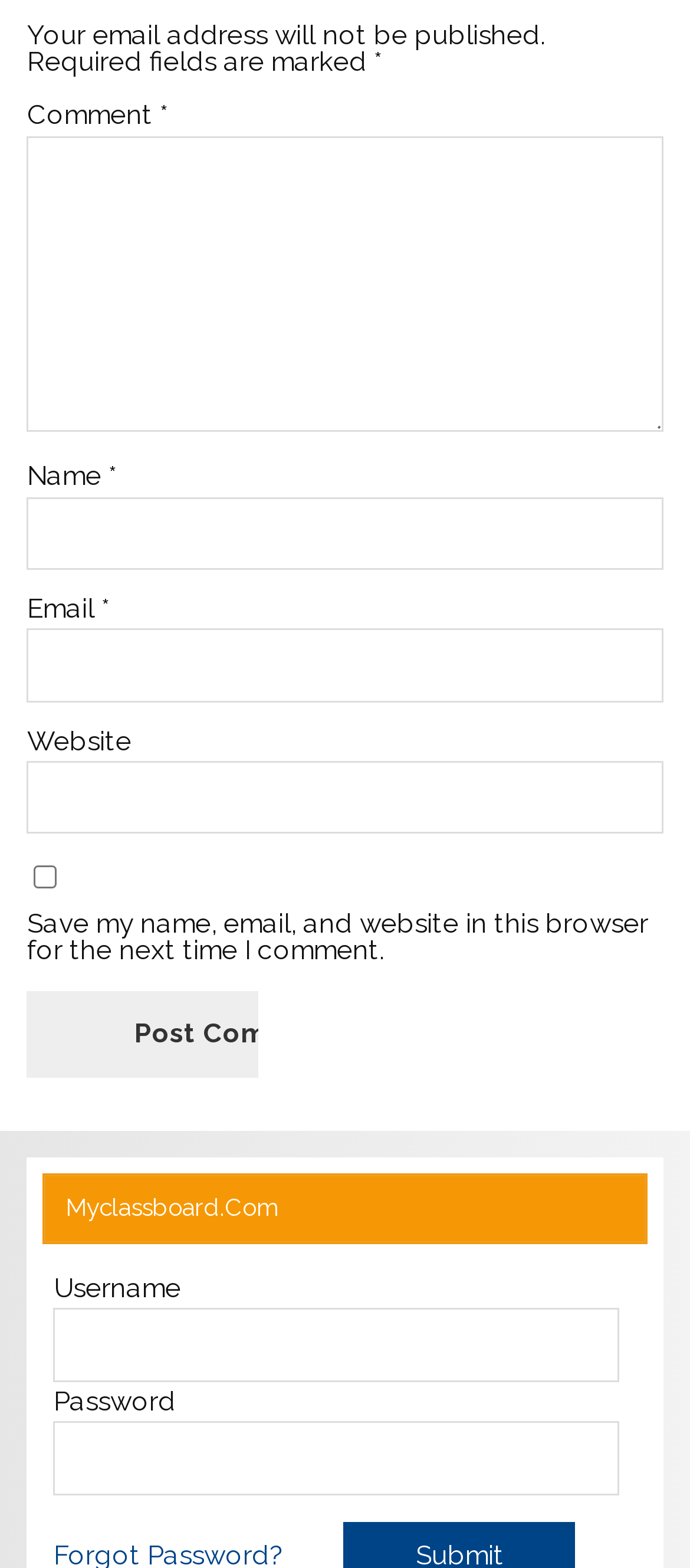Find the bounding box coordinates for the area that must be clicked to perform this action: "Click the Post Comment button".

[0.039, 0.632, 0.375, 0.687]